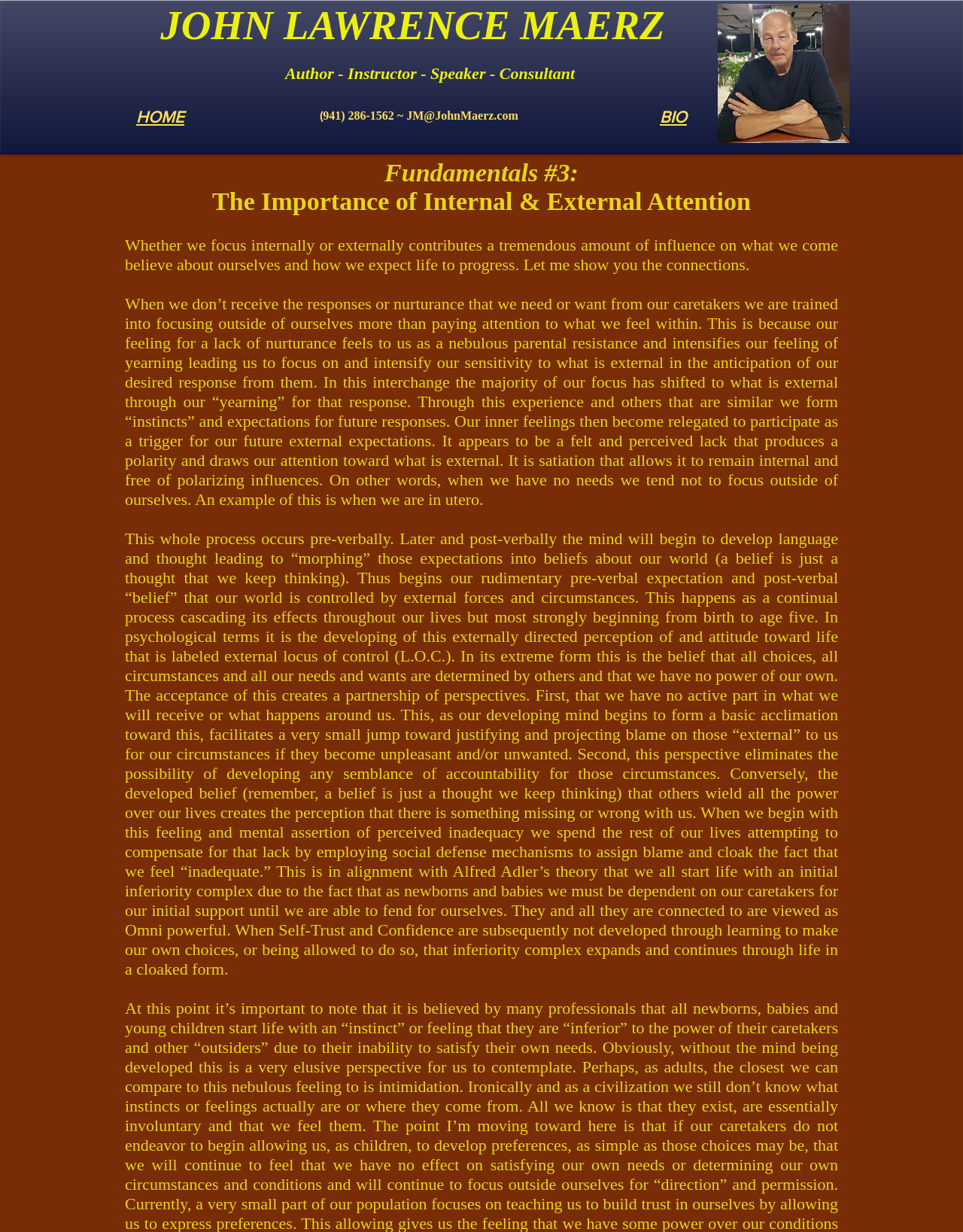Using the image as a reference, answer the following question in as much detail as possible:
How many links are there in the navigation menu?

There are three links in the navigation menu: 'HOME', 'BIO', and the author's email address 'JM@JohnMaerz.com'.